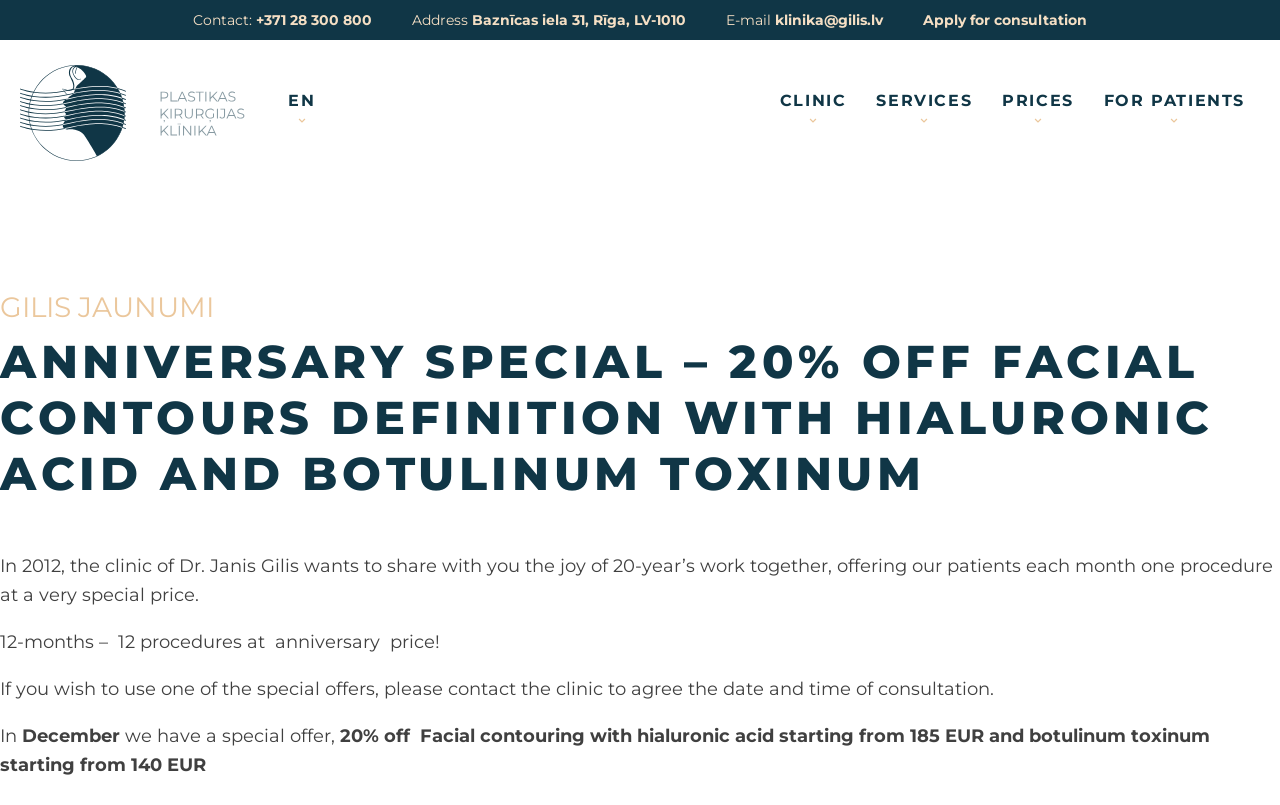How many procedures are offered at anniversary price?
Please use the visual content to give a single word or phrase answer.

12